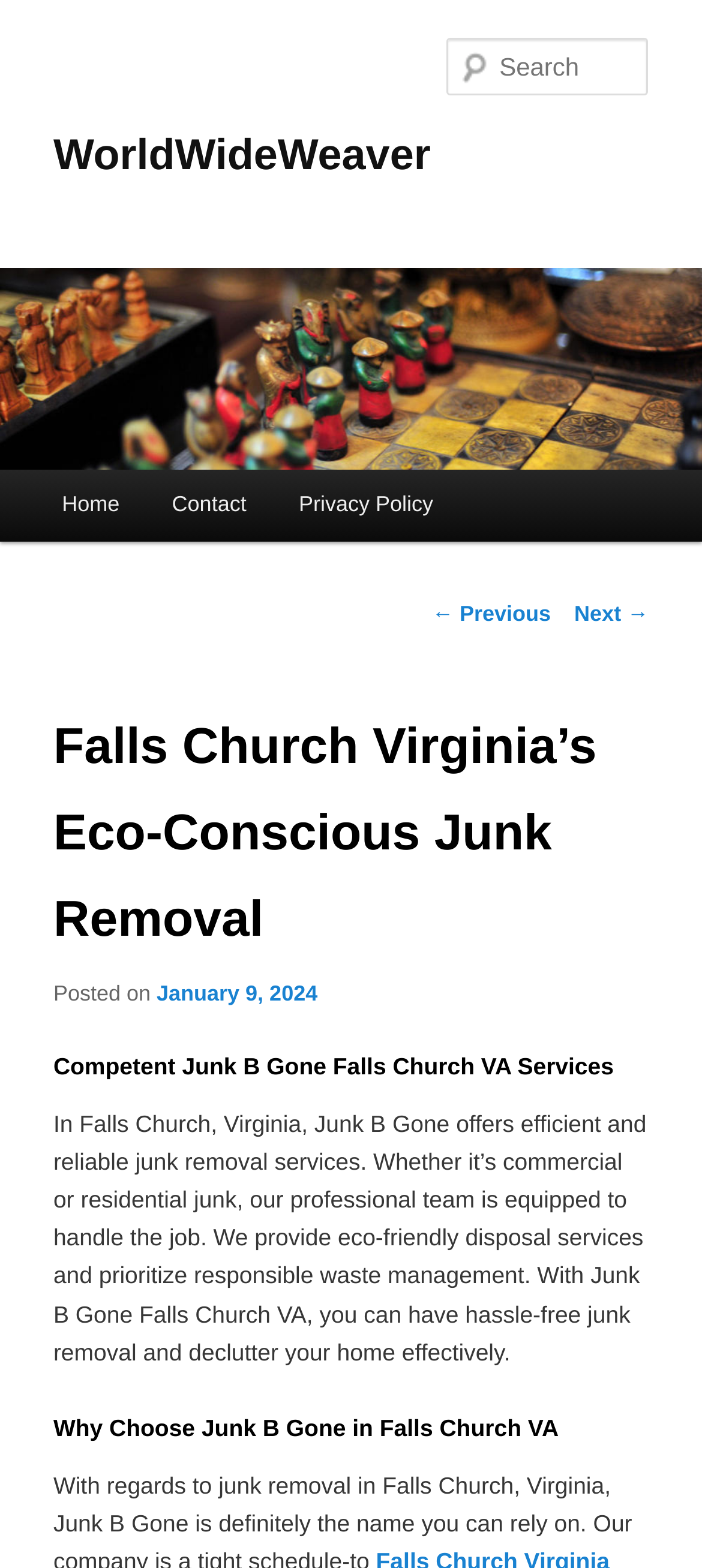What service does Junk B Gone offer?
Identify the answer in the screenshot and reply with a single word or phrase.

junk removal services